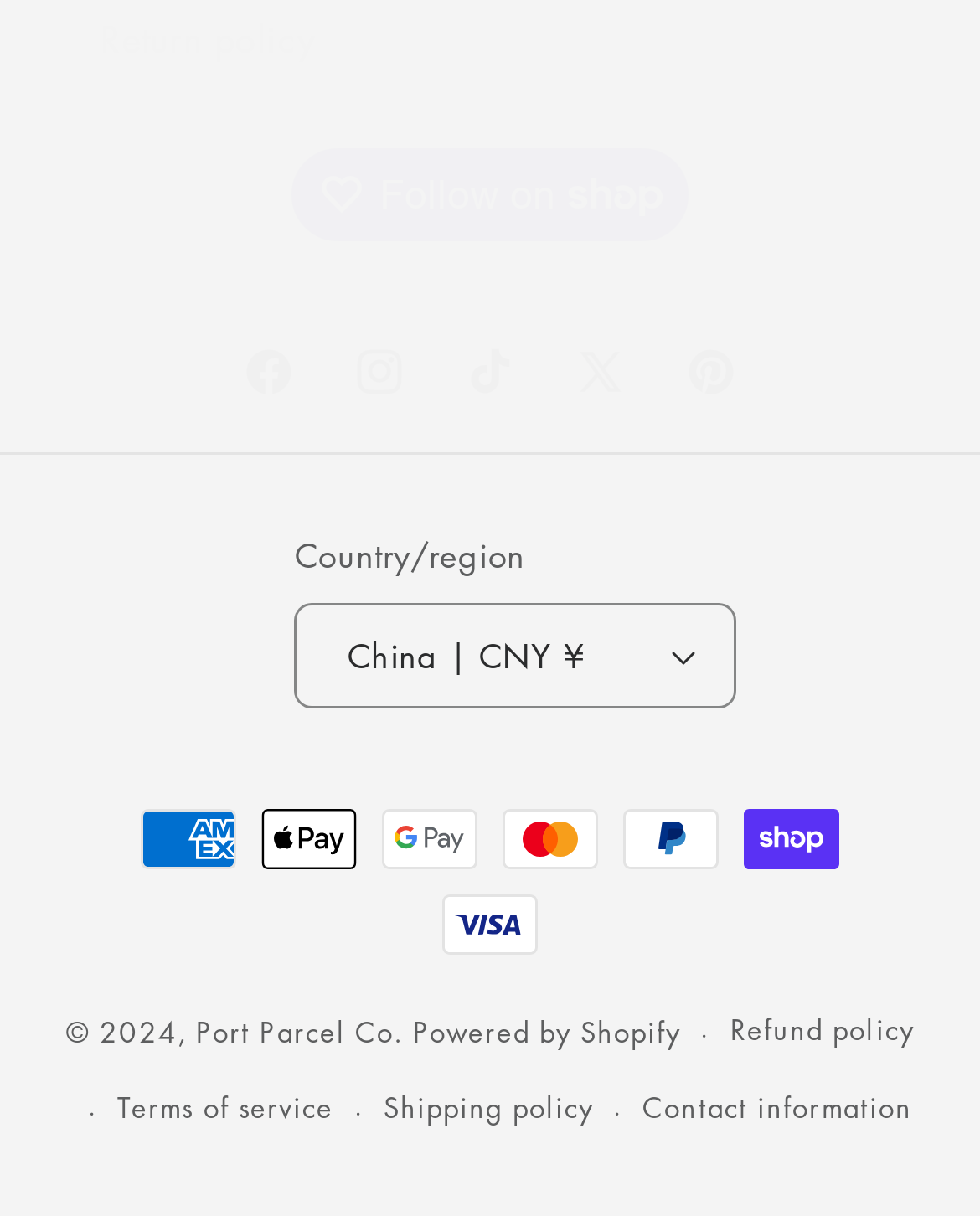Please identify the bounding box coordinates of the element I need to click to follow this instruction: "Contact us".

[0.656, 0.88, 0.931, 0.943]